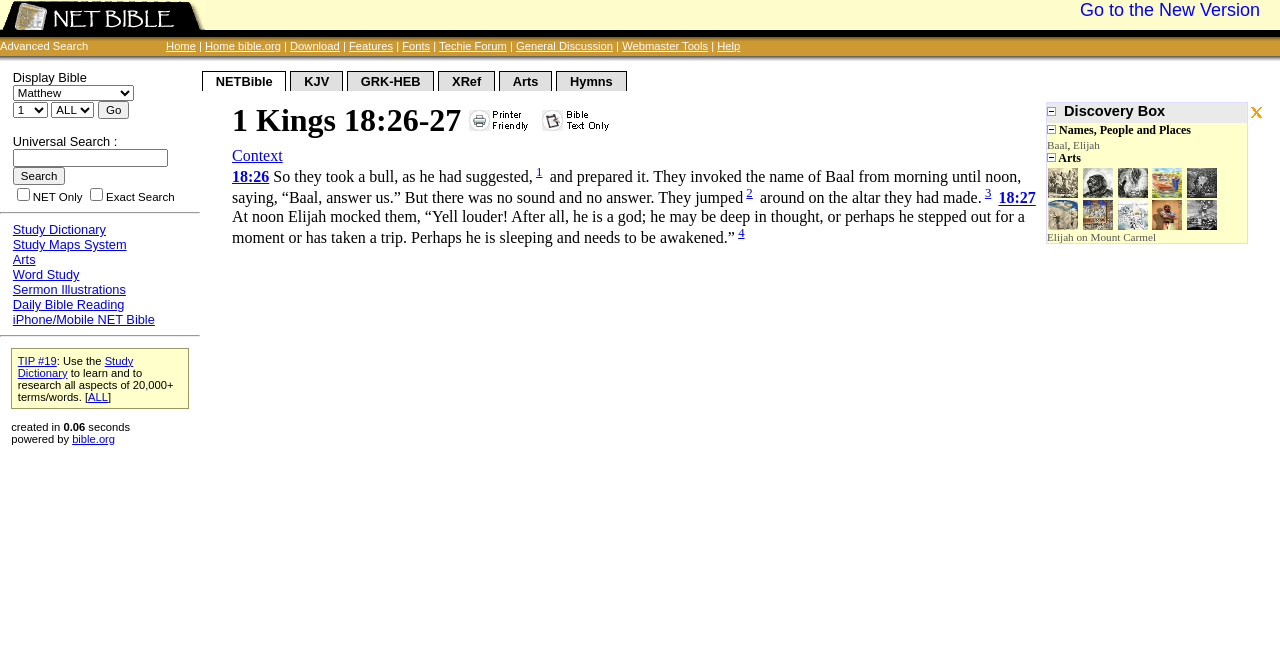Given the content of the image, can you provide a detailed answer to the question?
What is the name of the prophet mentioned in the Bible verse?

The Bible verse being displayed mentions a prophet who is mocking the prophets of Baal. According to the verse, the prophet is Elijah.